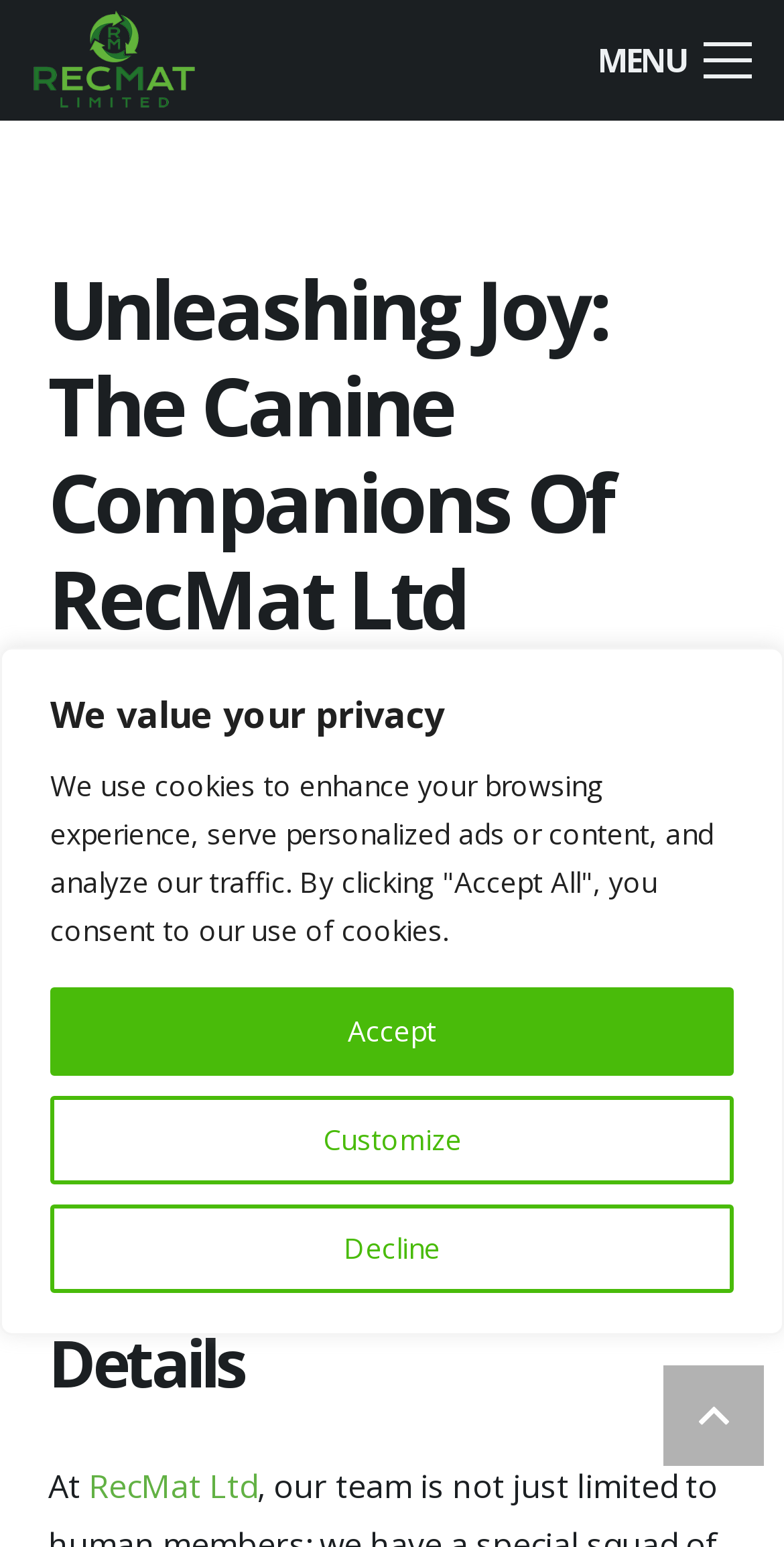Using the provided element description: "RecMat Ltd", determine the bounding box coordinates of the corresponding UI element in the screenshot.

[0.113, 0.946, 0.328, 0.975]